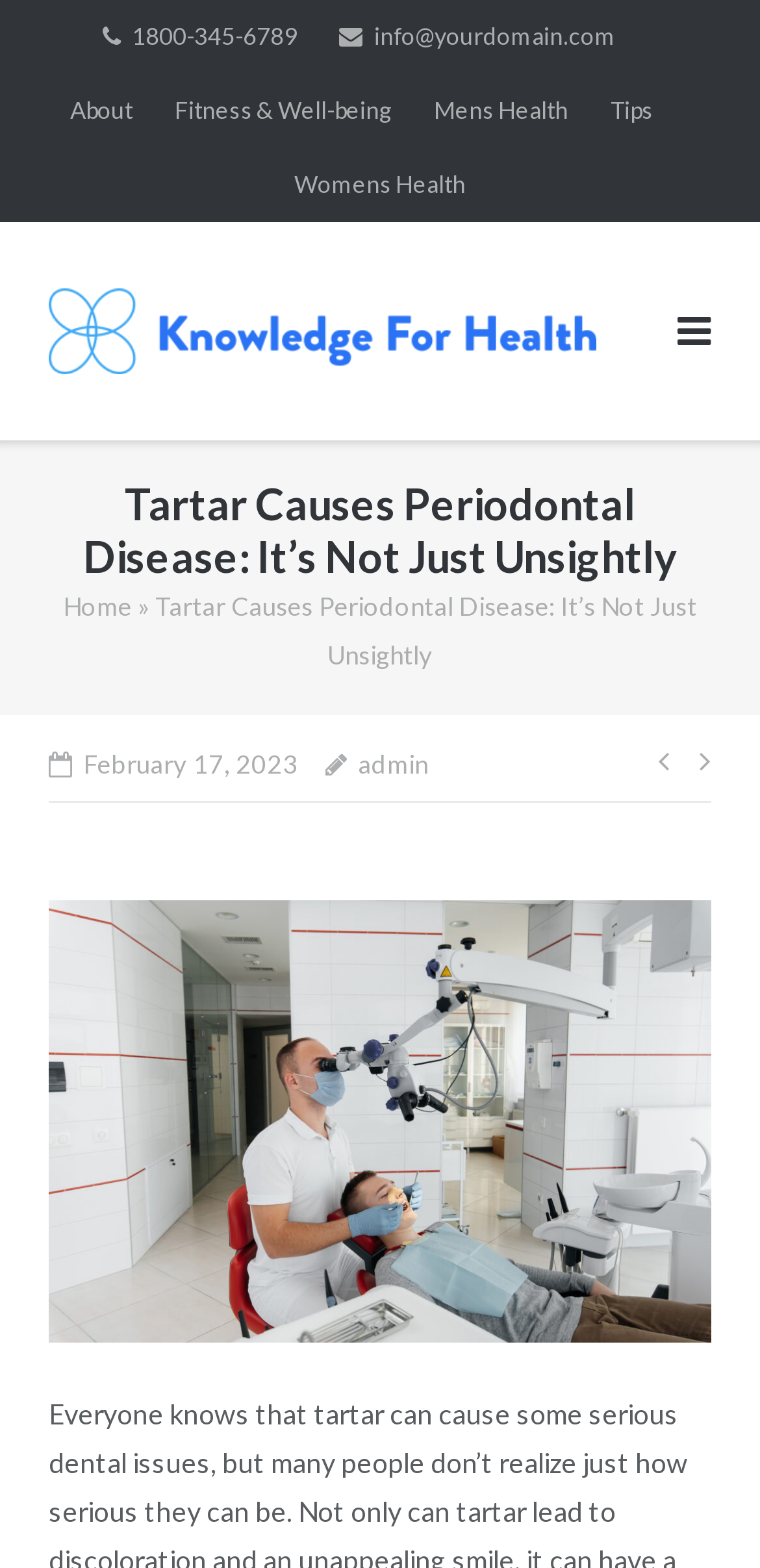Kindly provide the bounding box coordinates of the section you need to click on to fulfill the given instruction: "Call the phone number".

[0.135, 0.0, 0.391, 0.047]